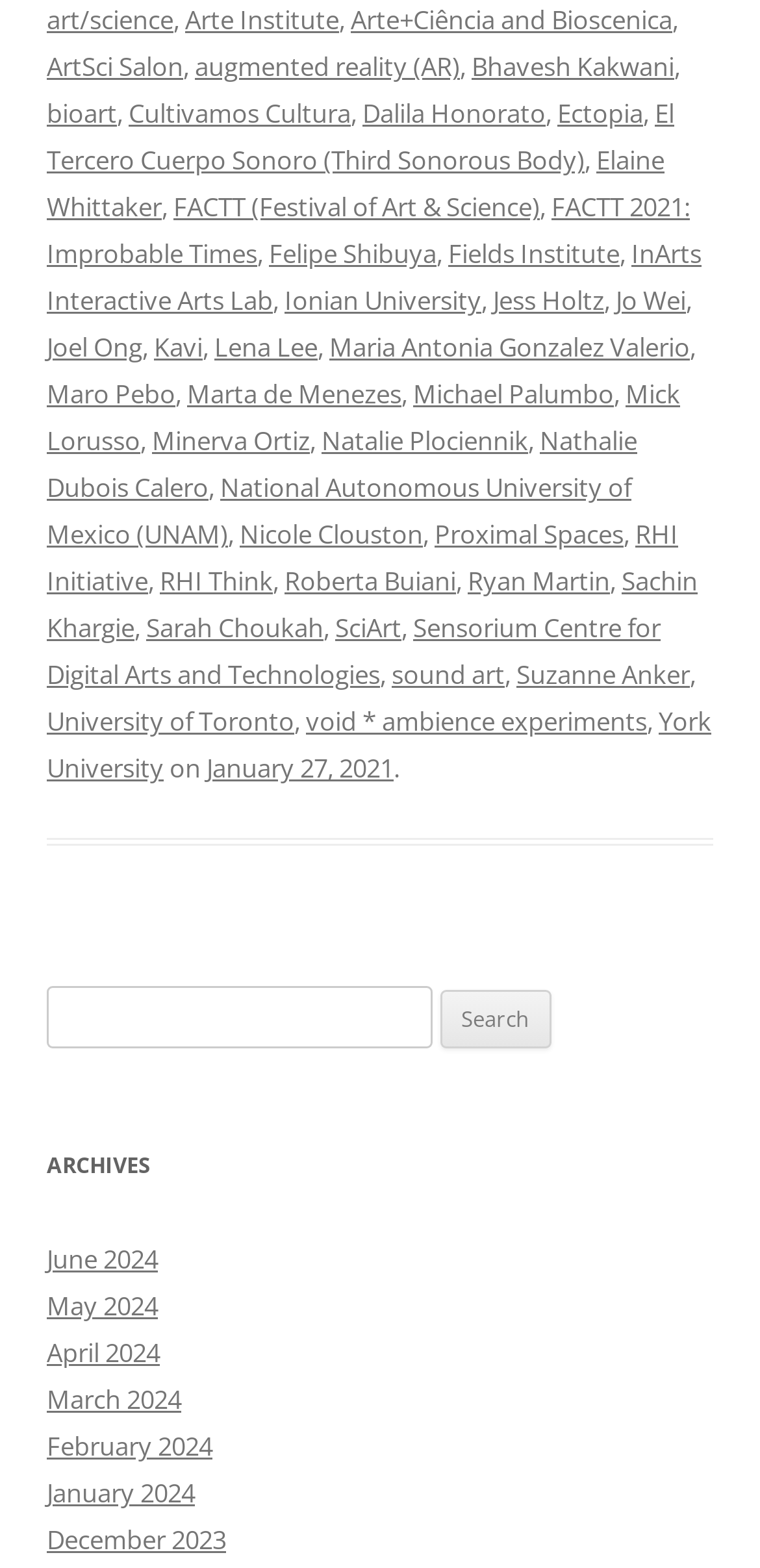Highlight the bounding box coordinates of the region I should click on to meet the following instruction: "View archives".

[0.062, 0.729, 0.938, 0.759]